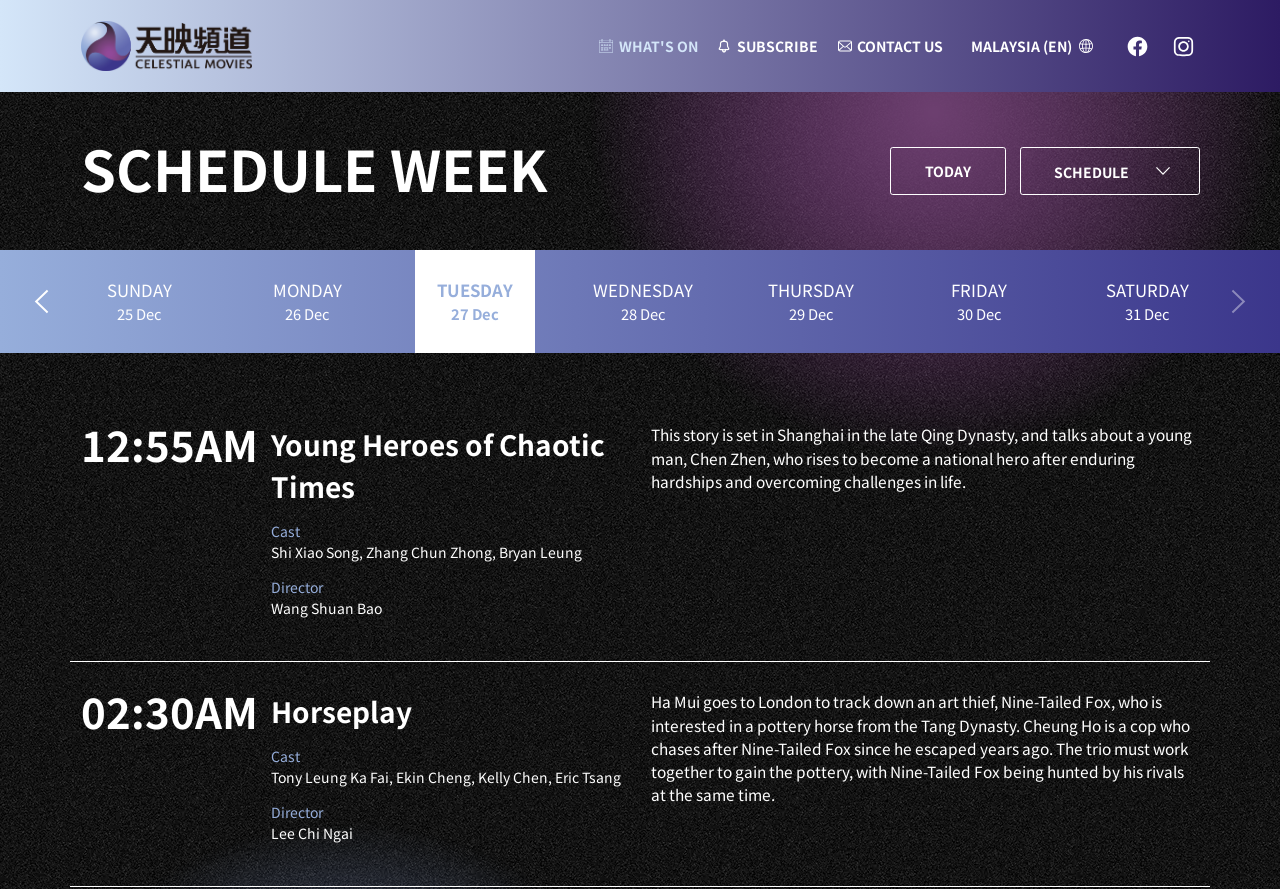What time is the second movie?
Look at the image and provide a detailed response to the question.

The time of the second movie can be found in the schedule section, where it says '02:30AM' next to the title 'Horseplay'.